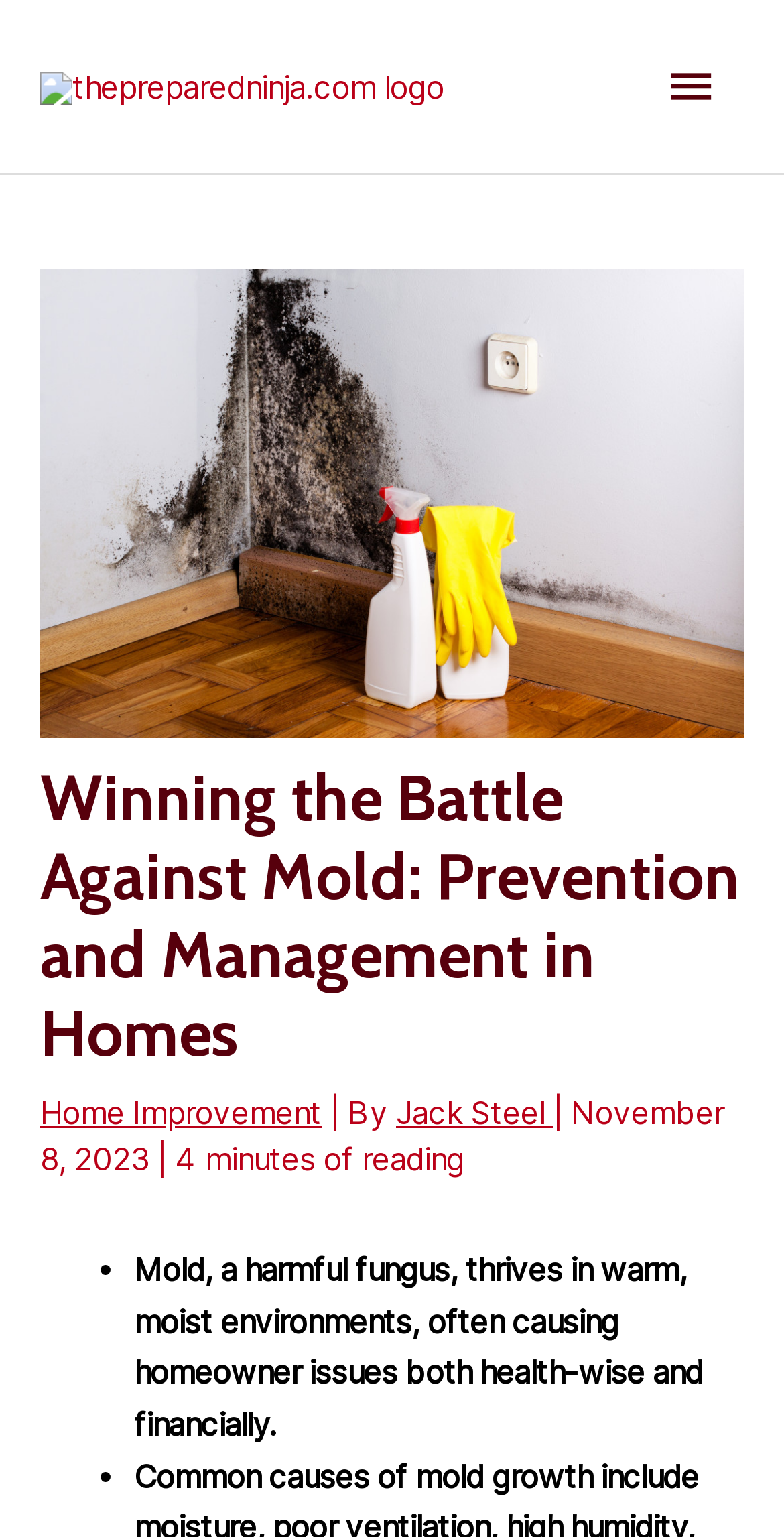How long does it take to read the article?
Look at the webpage screenshot and answer the question with a detailed explanation.

The estimated reading time is mentioned below the heading, along with the author's name and the date of publication.